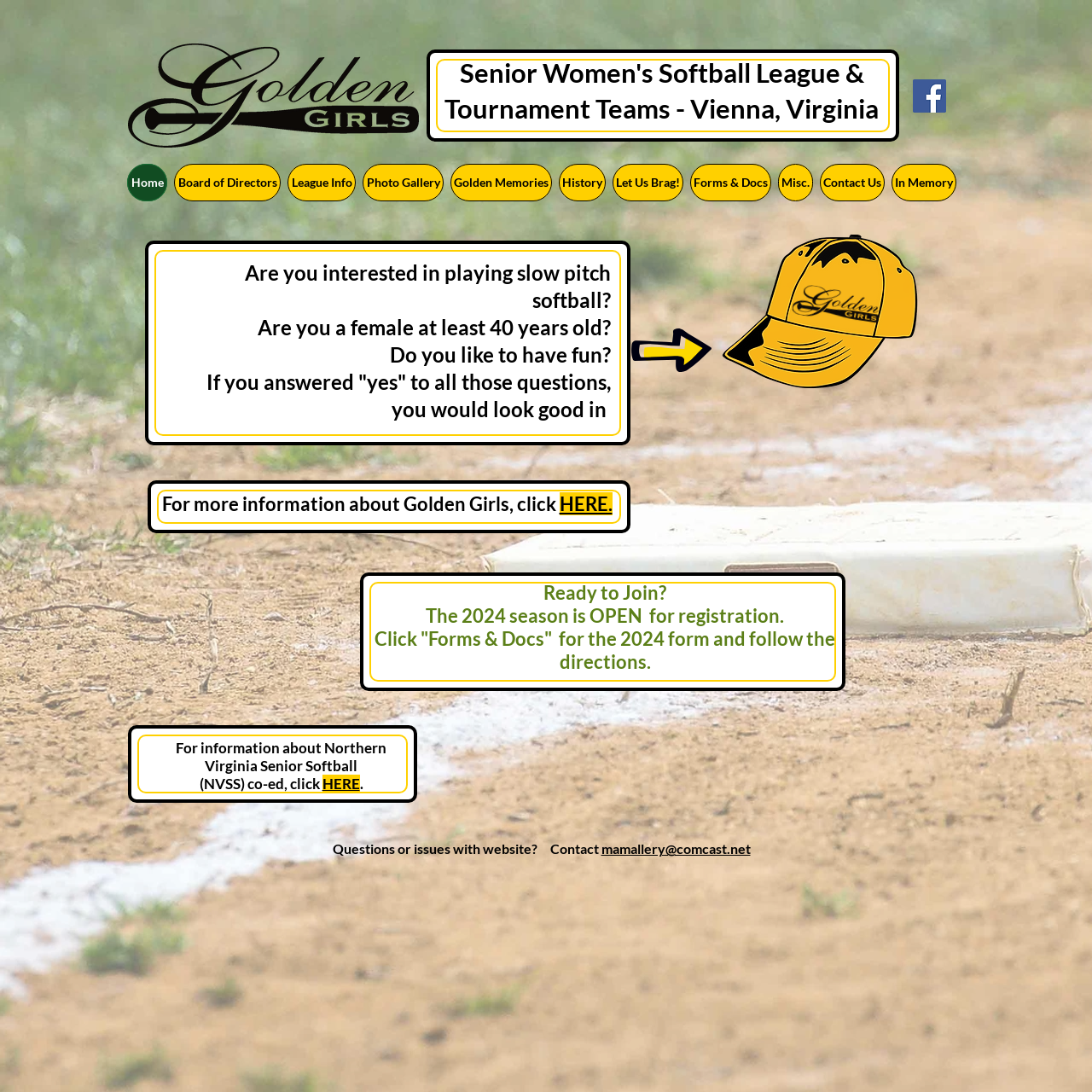Locate the bounding box coordinates of the area that needs to be clicked to fulfill the following instruction: "Click the HERE link to get more information about Golden Girls". The coordinates should be in the format of four float numbers between 0 and 1, namely [left, top, right, bottom].

[0.512, 0.451, 0.561, 0.472]